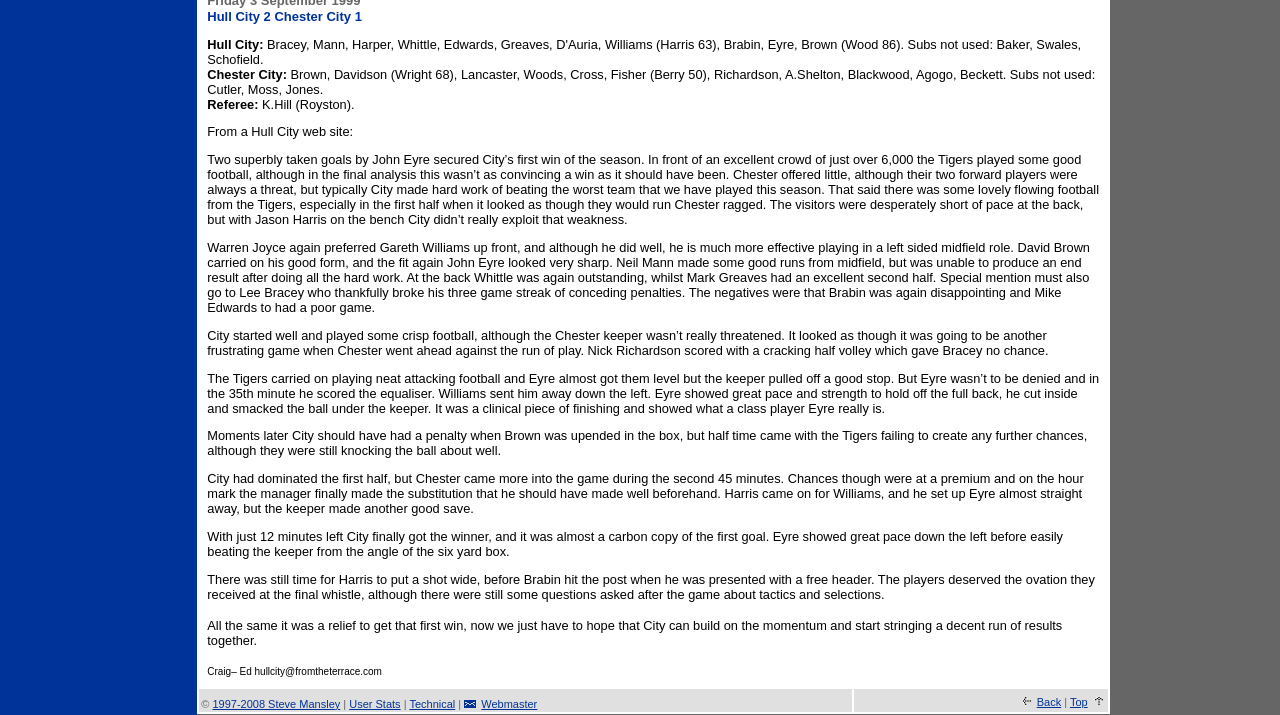What is the score of the Hull City vs Chester City match?
Please provide a single word or phrase as your answer based on the screenshot.

Hull City 2 Chester City 1